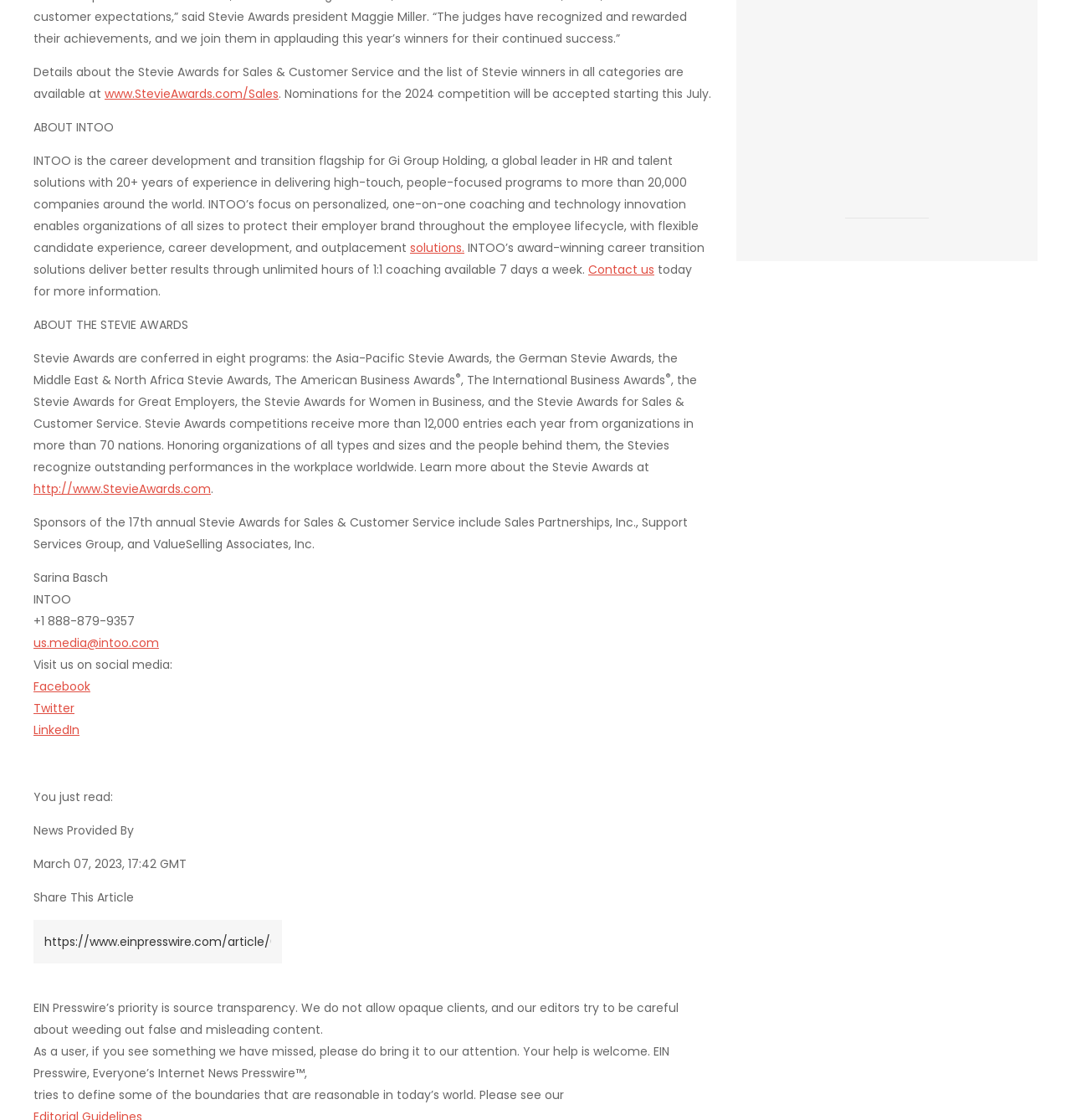Analyze the image and answer the question with as much detail as possible: 
What social media platforms are mentioned?

The text mentions that INTOO can be visited on social media platforms, specifically Facebook, Twitter, and LinkedIn.